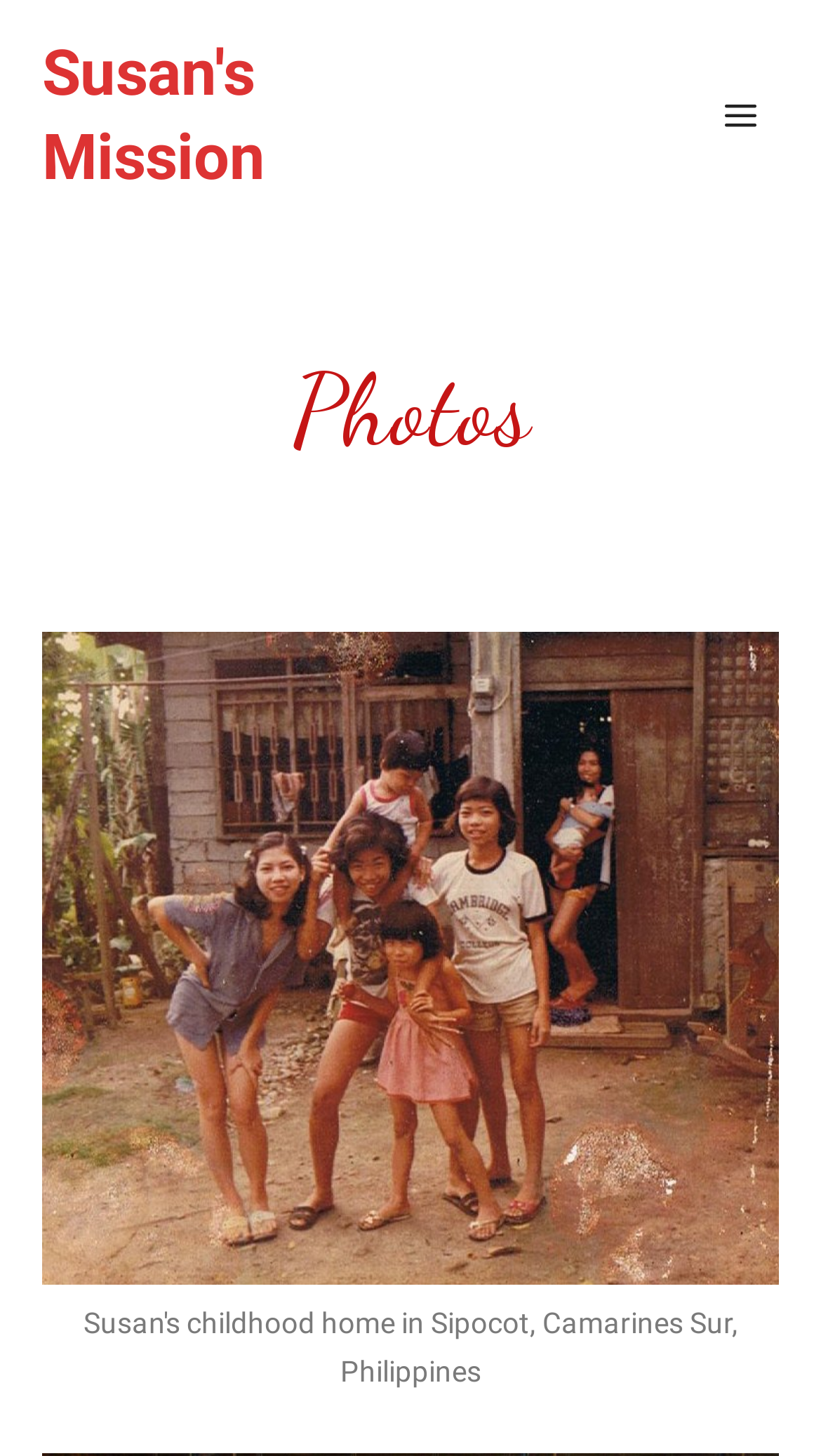Given the description "Main menu", determine the bounding box of the corresponding UI element.

[0.856, 0.061, 0.949, 0.098]